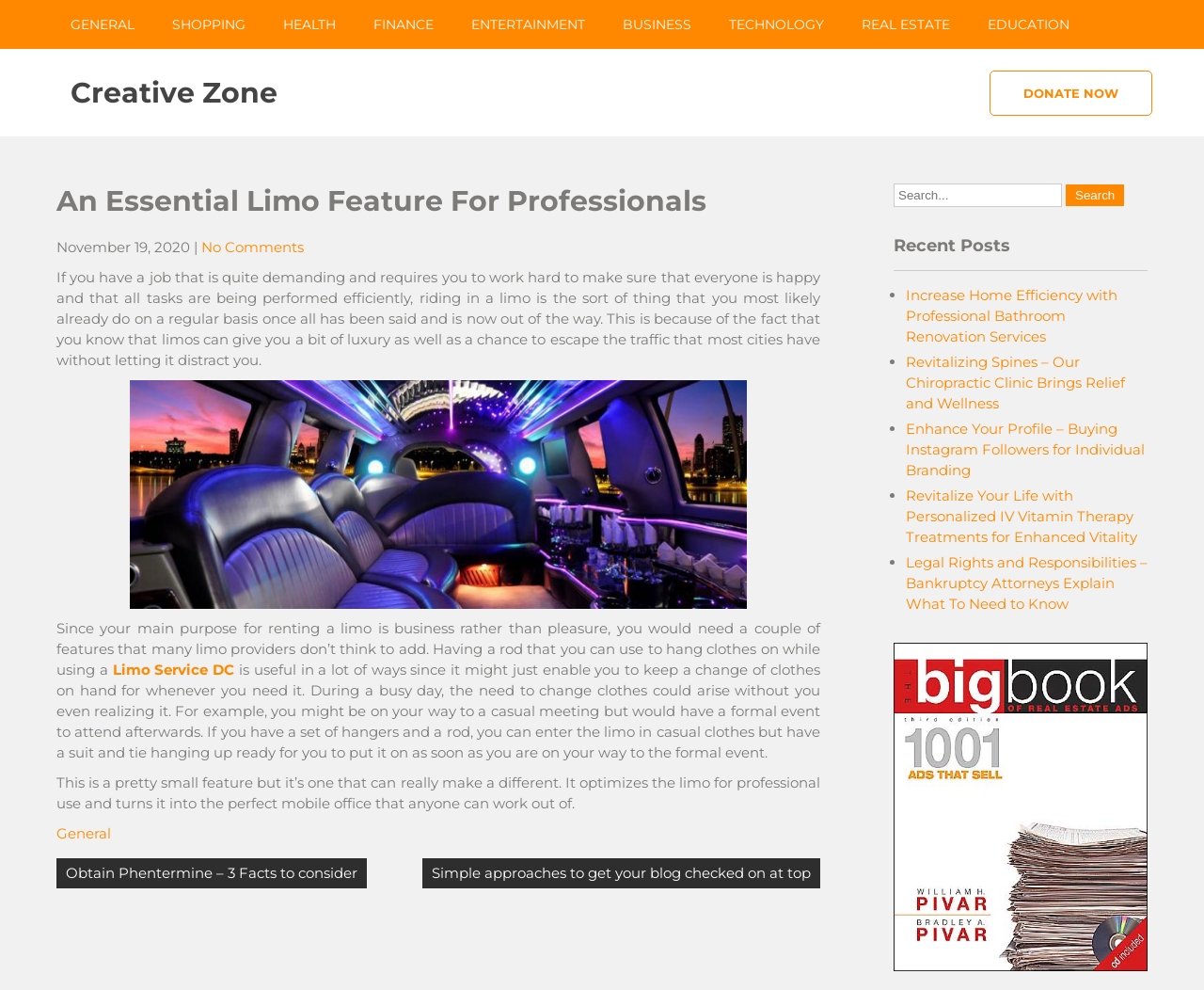Give a one-word or one-phrase response to the question:
What is the function of the search box?

To search